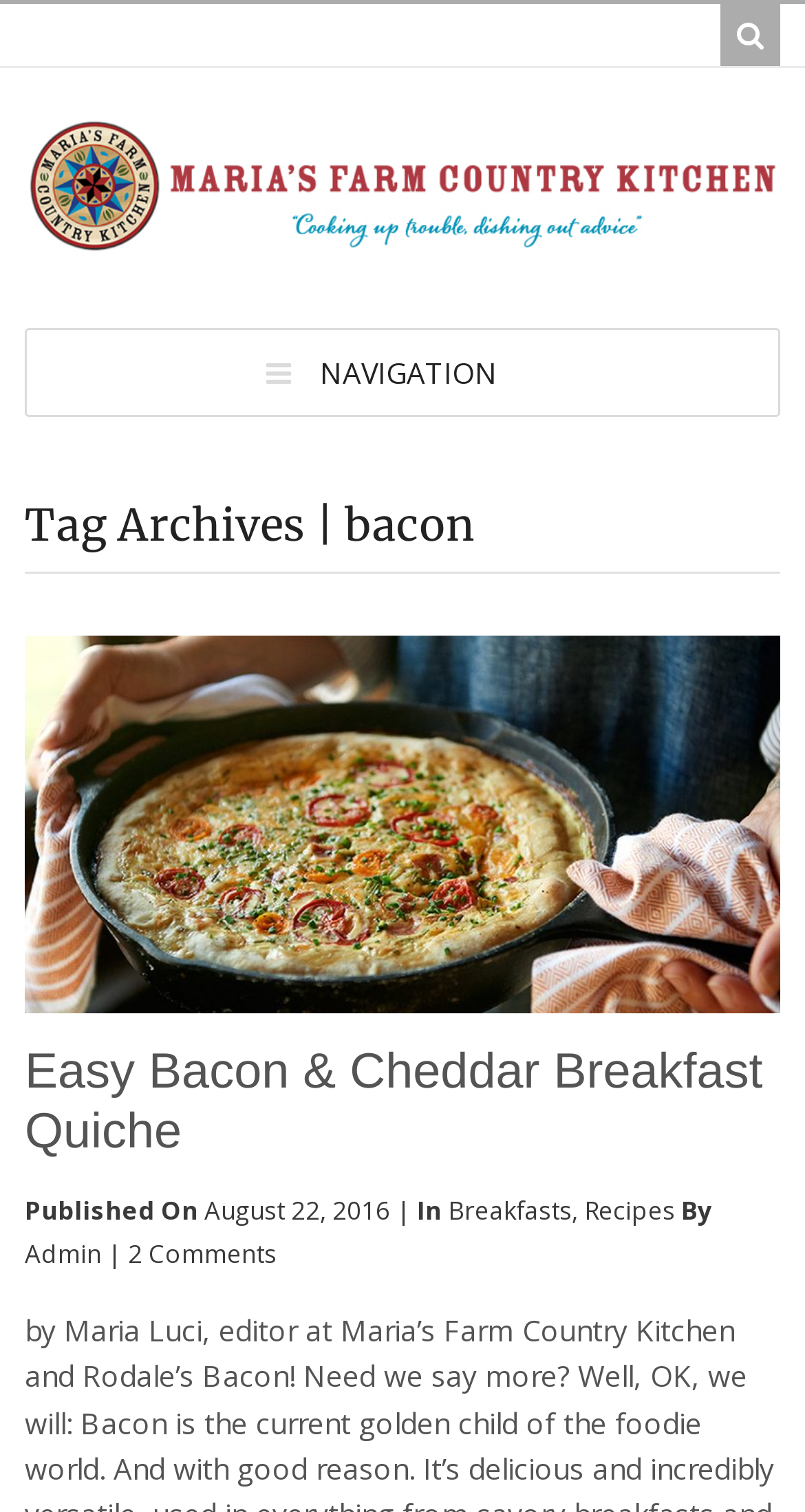Given the webpage screenshot, identify the bounding box of the UI element that matches this description: "2 Comments".

[0.159, 0.817, 0.344, 0.841]